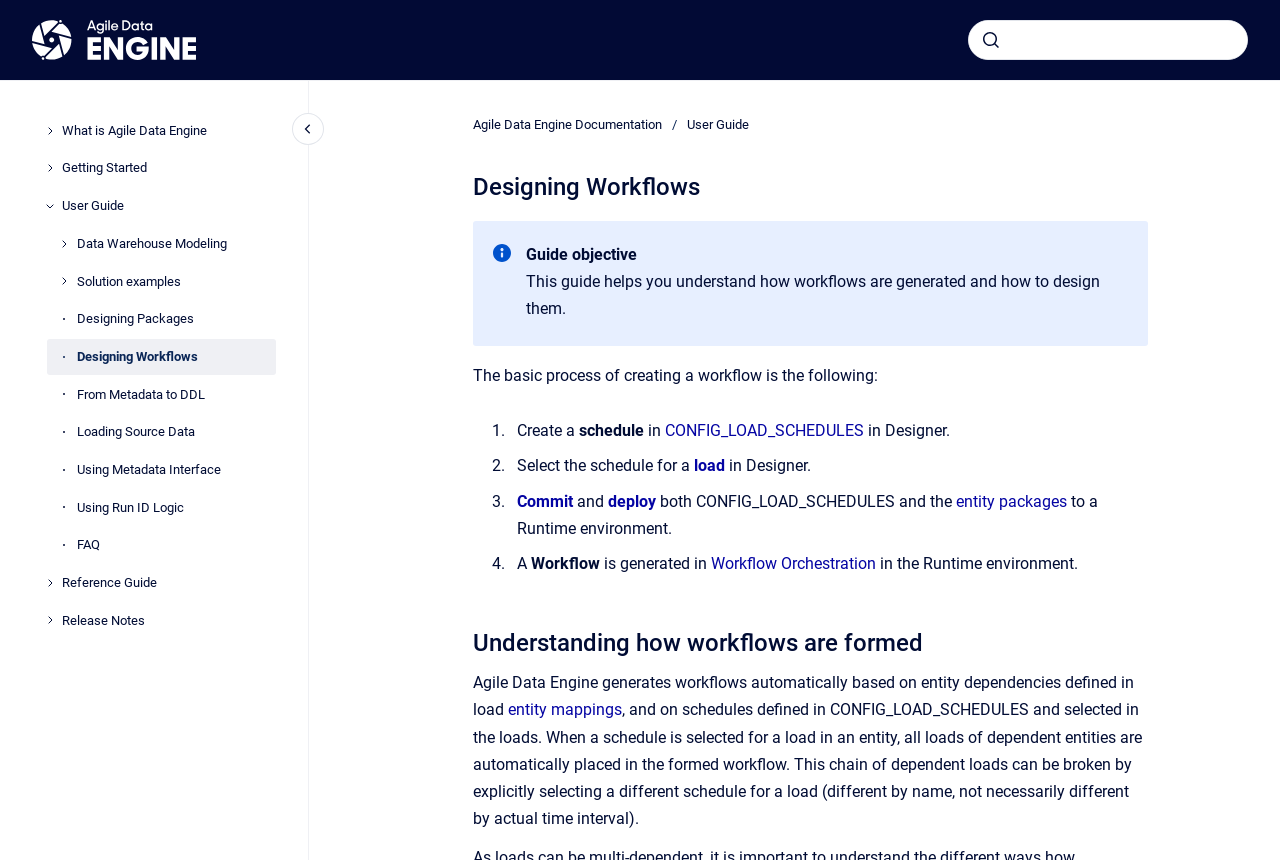What is the purpose of this guide?
Based on the image, give a concise answer in the form of a single word or short phrase.

Designing workflows